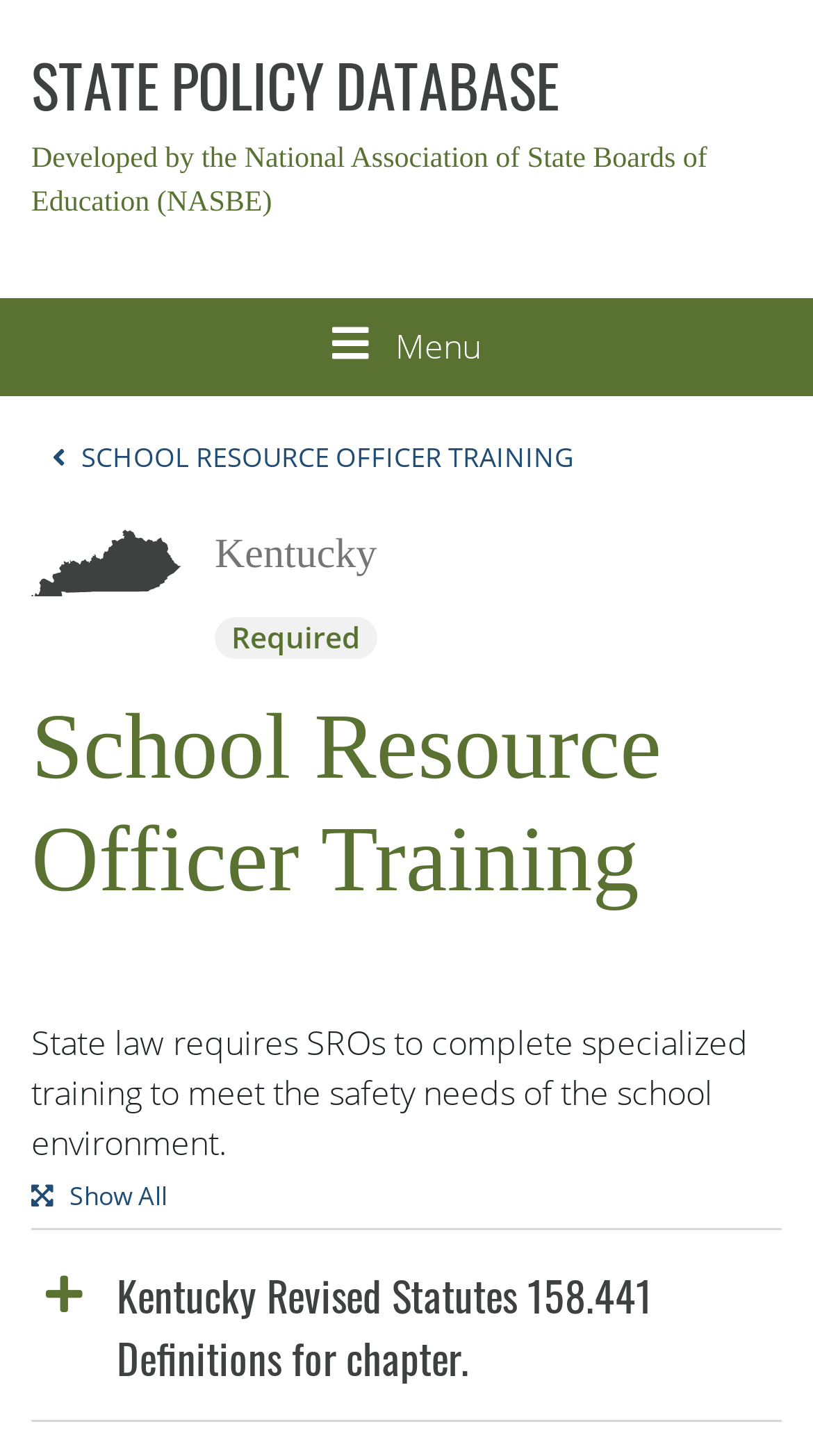Locate the UI element that matches the description Show All in the webpage screenshot. Return the bounding box coordinates in the format (top-left x, top-left y, bottom-right x, bottom-right y), with values ranging from 0 to 1.

[0.038, 0.81, 0.206, 0.833]